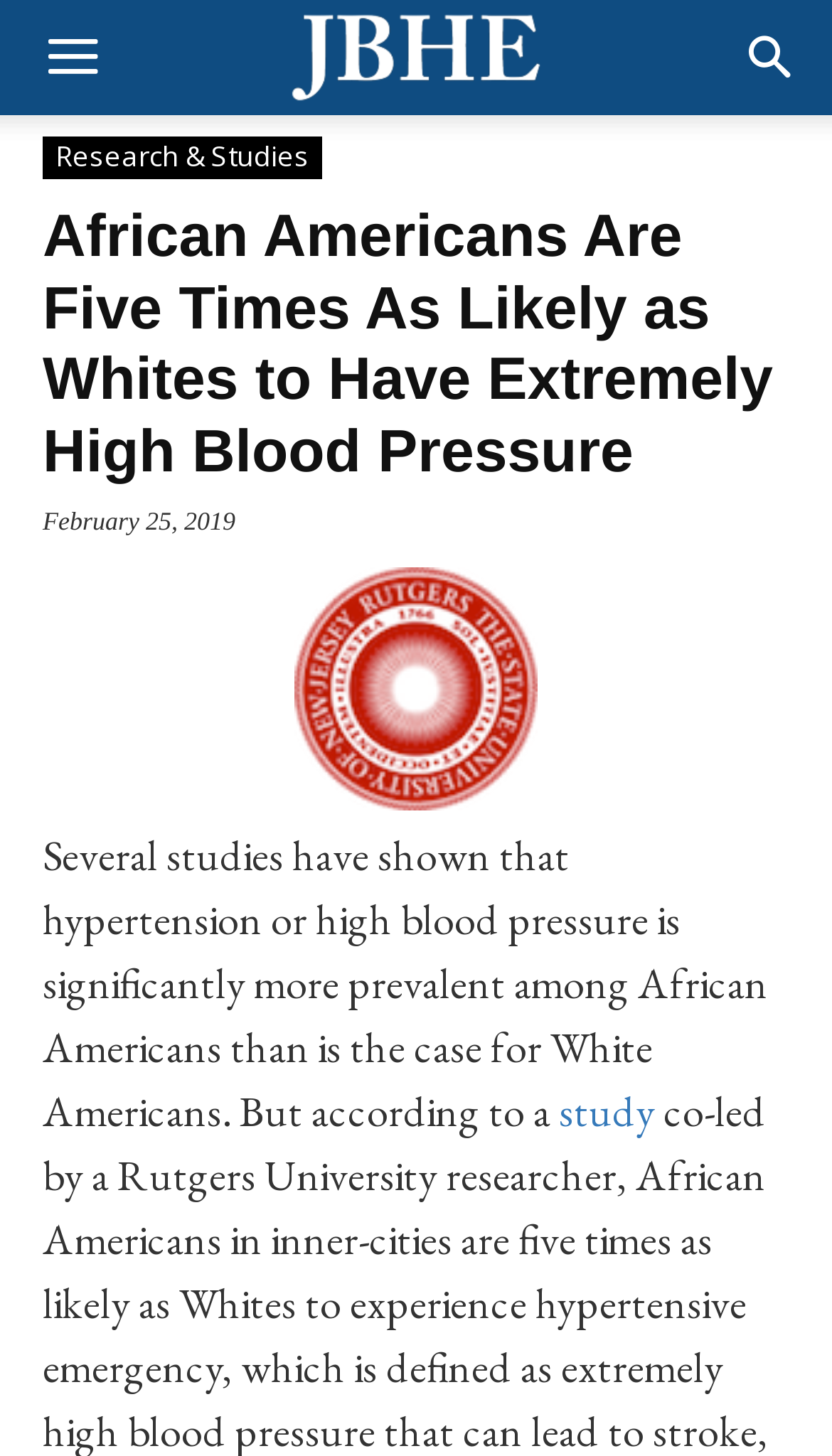Based on the image, please elaborate on the answer to the following question:
What is the name of the journal?

I found the name of the journal by looking at the image element with the text 'JBHE', which is likely an abbreviation for the journal's name. This image element is located near the top of the page, suggesting it is a logo or title element.